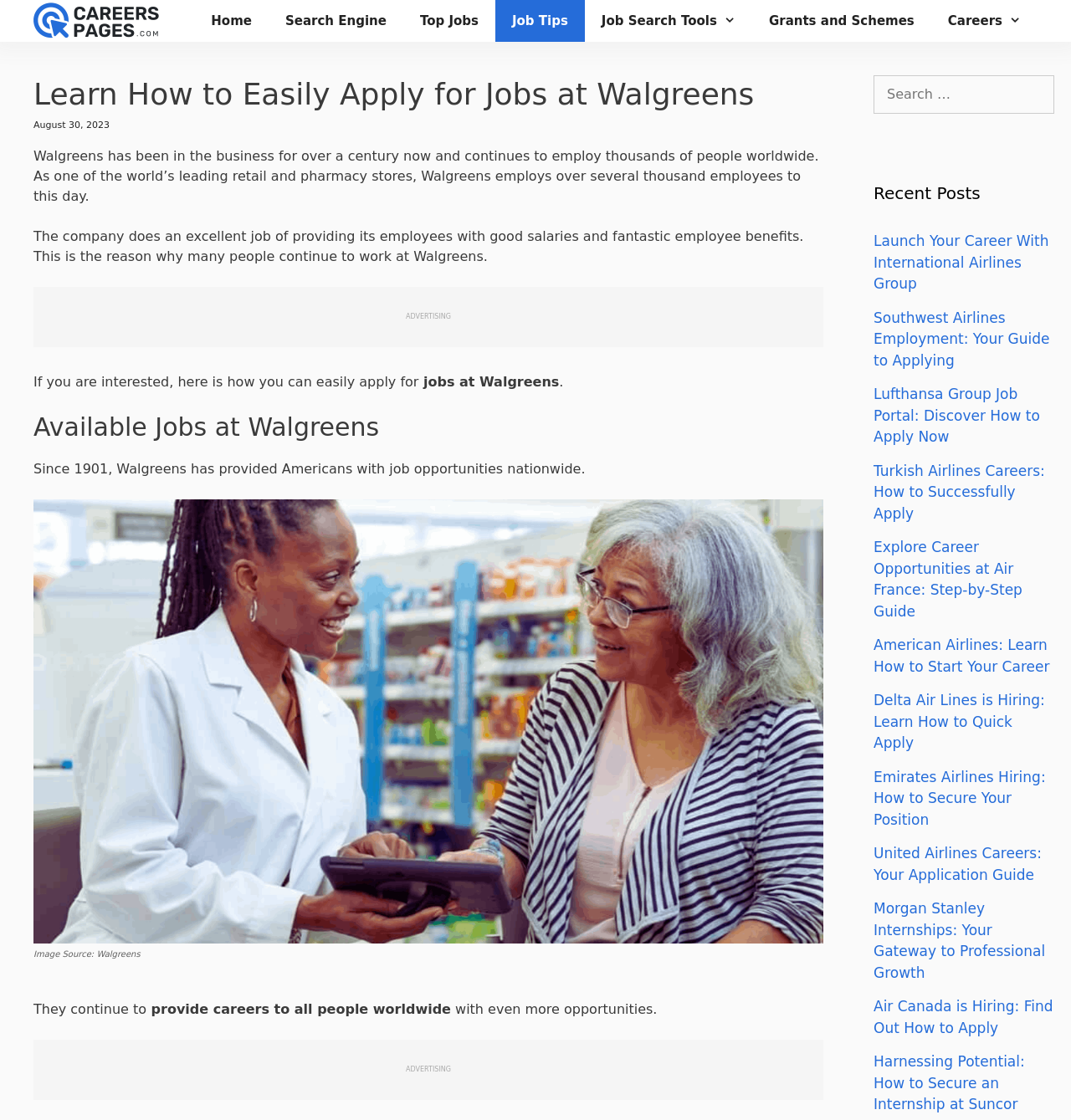Can you specify the bounding box coordinates for the region that should be clicked to fulfill this instruction: "Apply for Launch Your Career With International Airlines Group".

[0.816, 0.208, 0.979, 0.261]